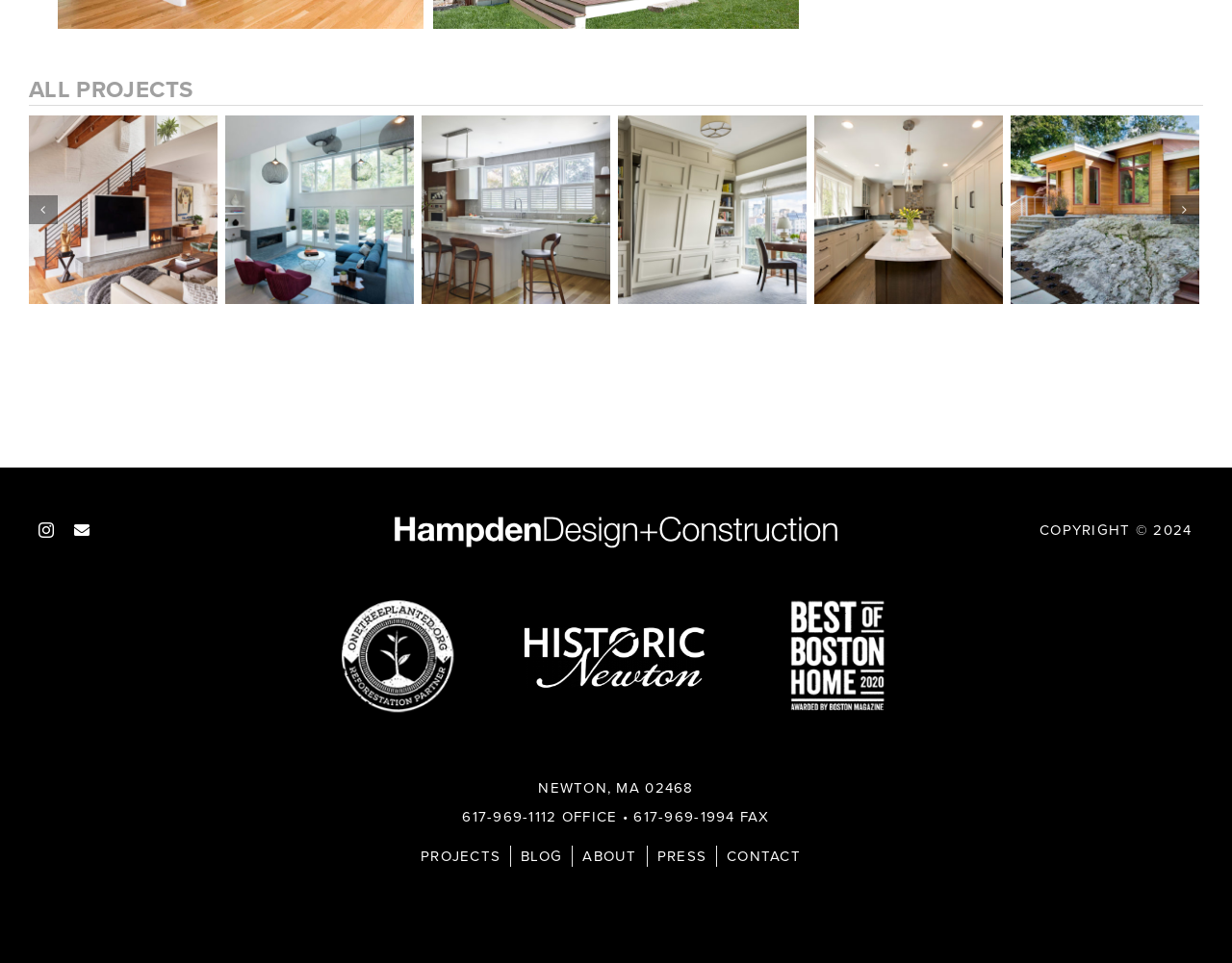How many project categories are there?
Identify the answer in the screenshot and reply with a single word or phrase.

5